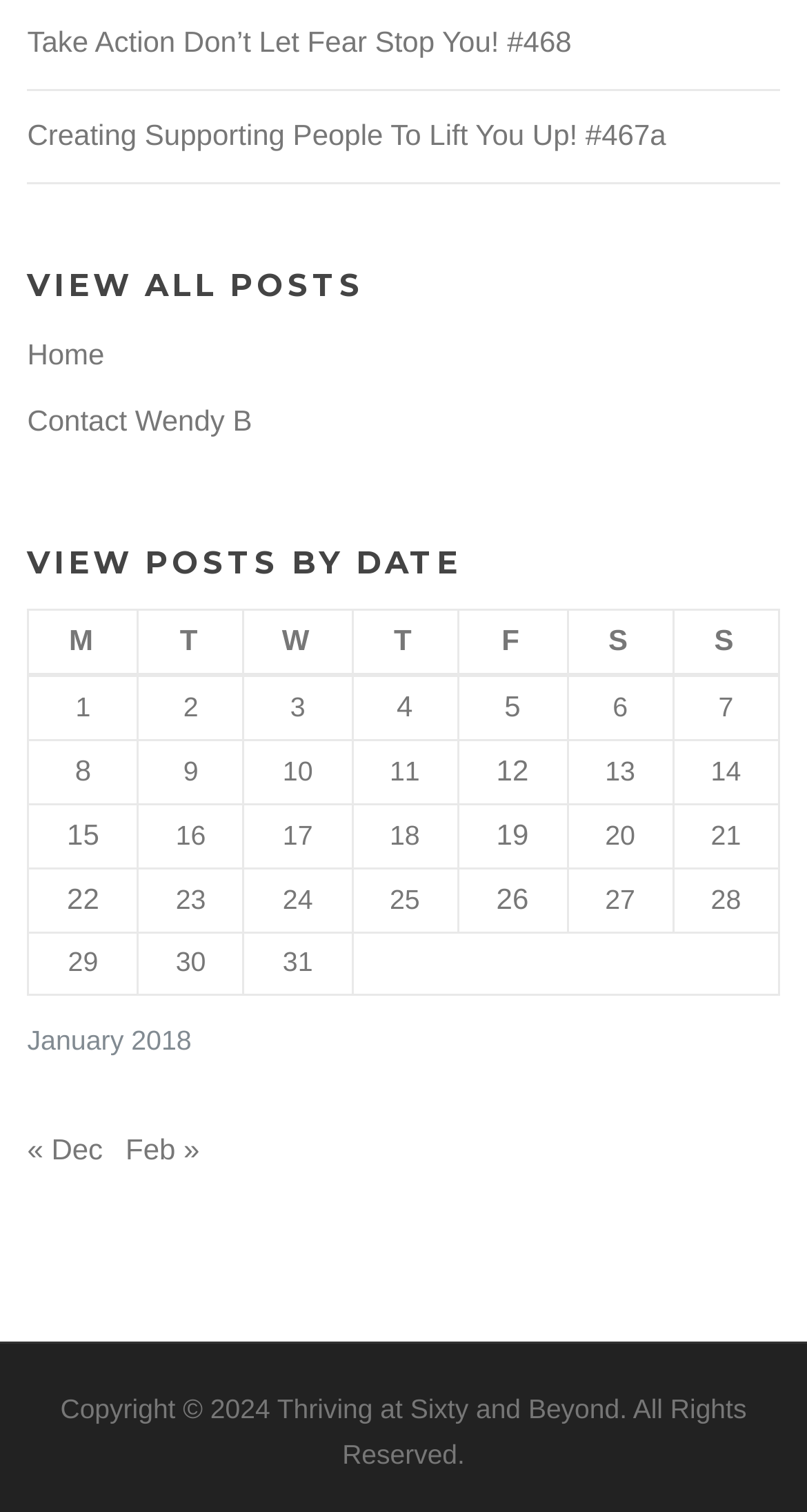Find the bounding box coordinates of the element to click in order to complete the given instruction: "Contact Wendy B."

[0.034, 0.266, 0.312, 0.288]